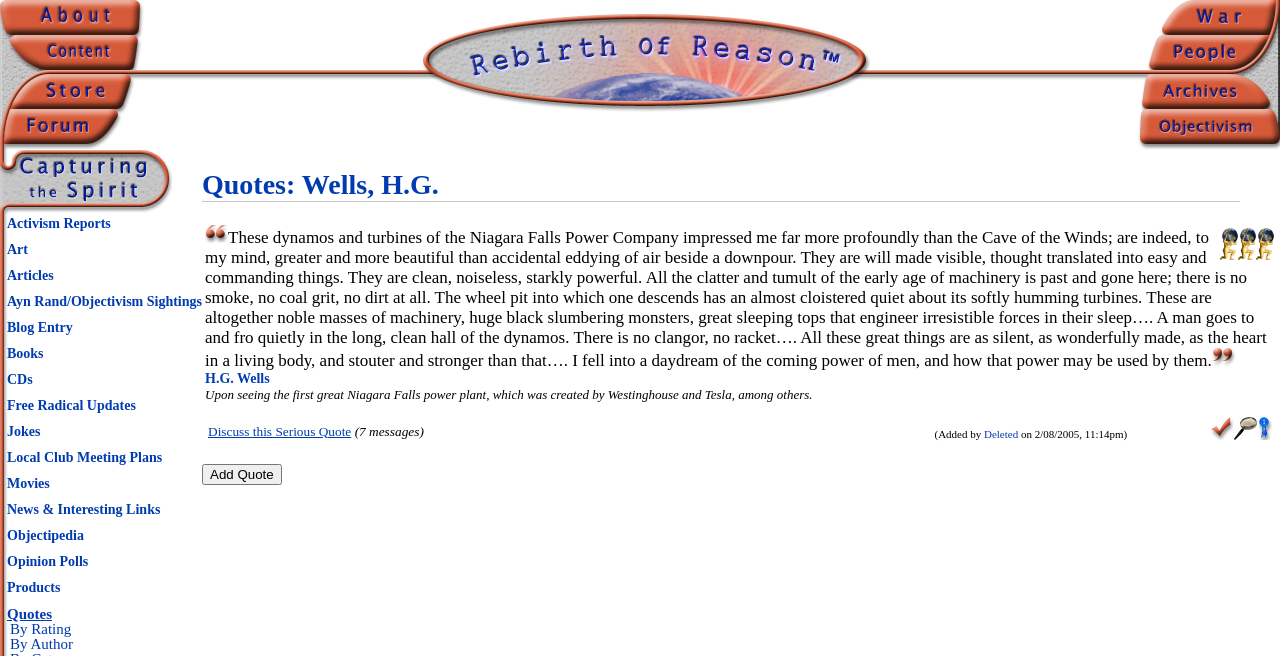How many images are there in the 'Rebirth of Reason' section?
Offer a detailed and full explanation in response to the question.

In the 'Rebirth of Reason' section, there are four images. Two of them are located in the first LayoutTableRow, and the other two are in the second LayoutTableRow. These images are represented by image elements with distinct bounding box coordinates.